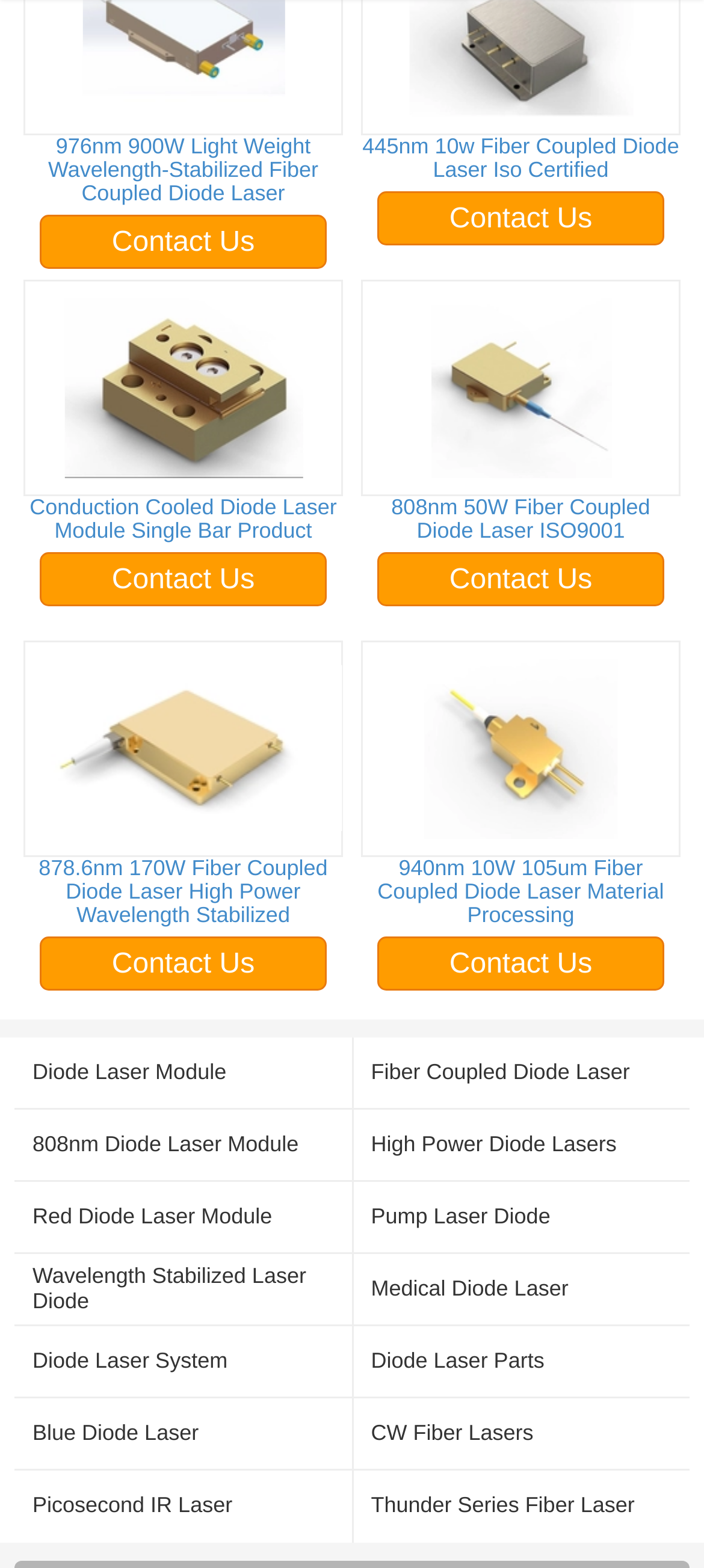Locate the bounding box coordinates of the element that should be clicked to execute the following instruction: "Explore the 'Diode Laser Module' category".

[0.046, 0.676, 0.473, 0.692]